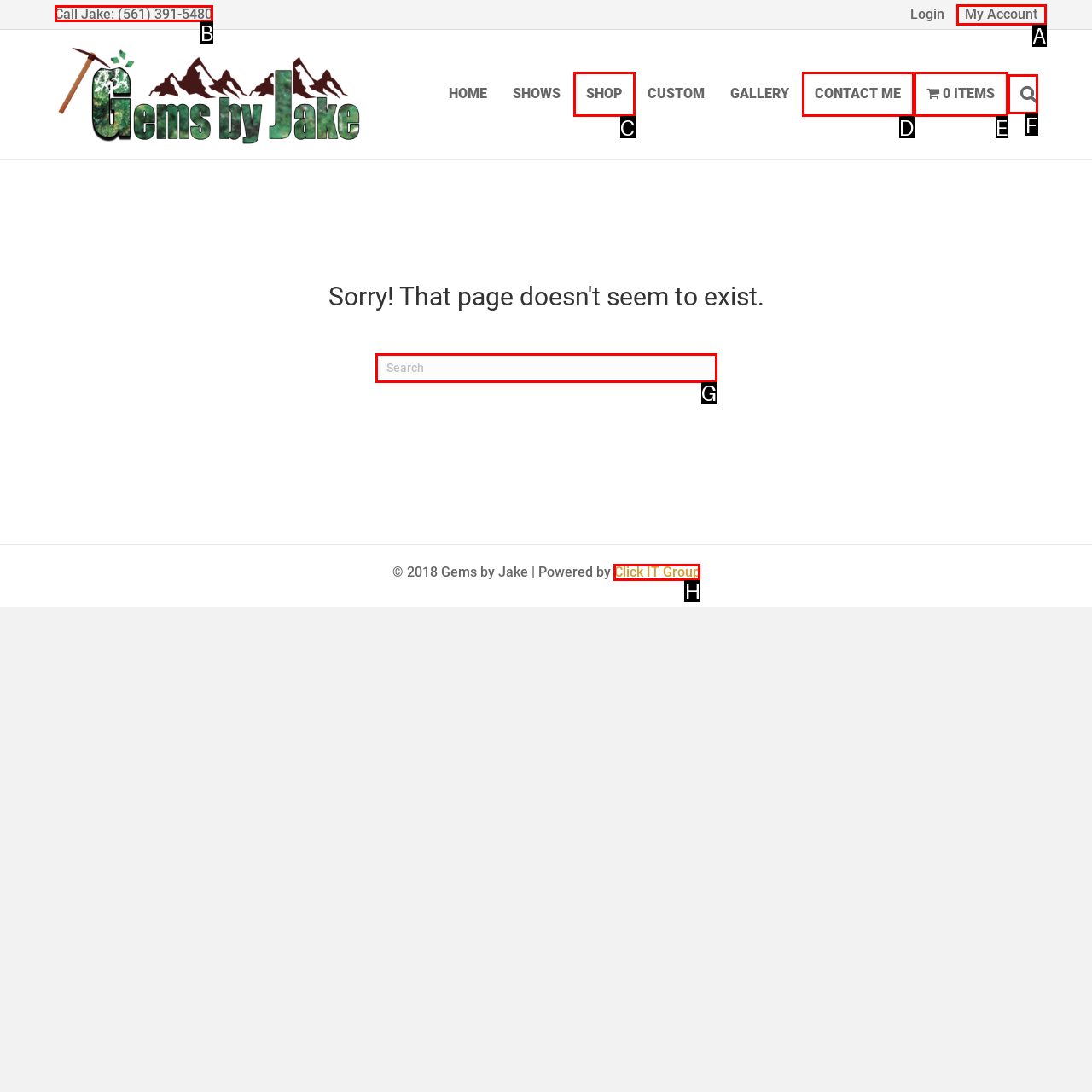Select the correct UI element to click for this task: Call Jake.
Answer using the letter from the provided options.

B